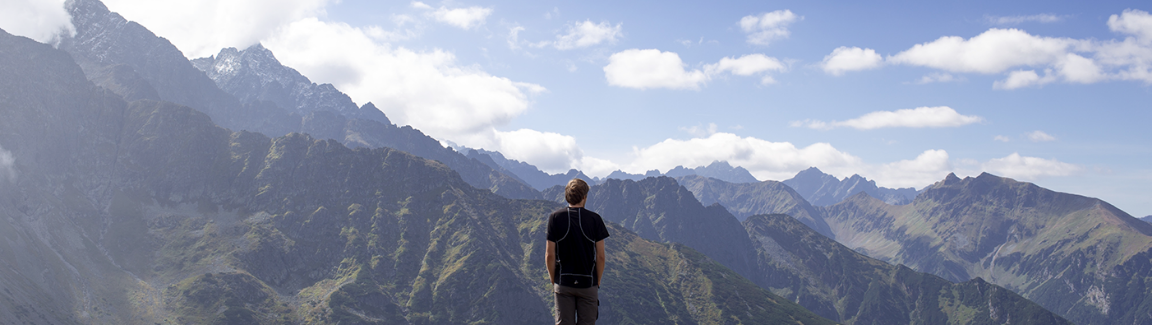Provide your answer in one word or a succinct phrase for the question: 
What is the color of the clouds in the sky?

White